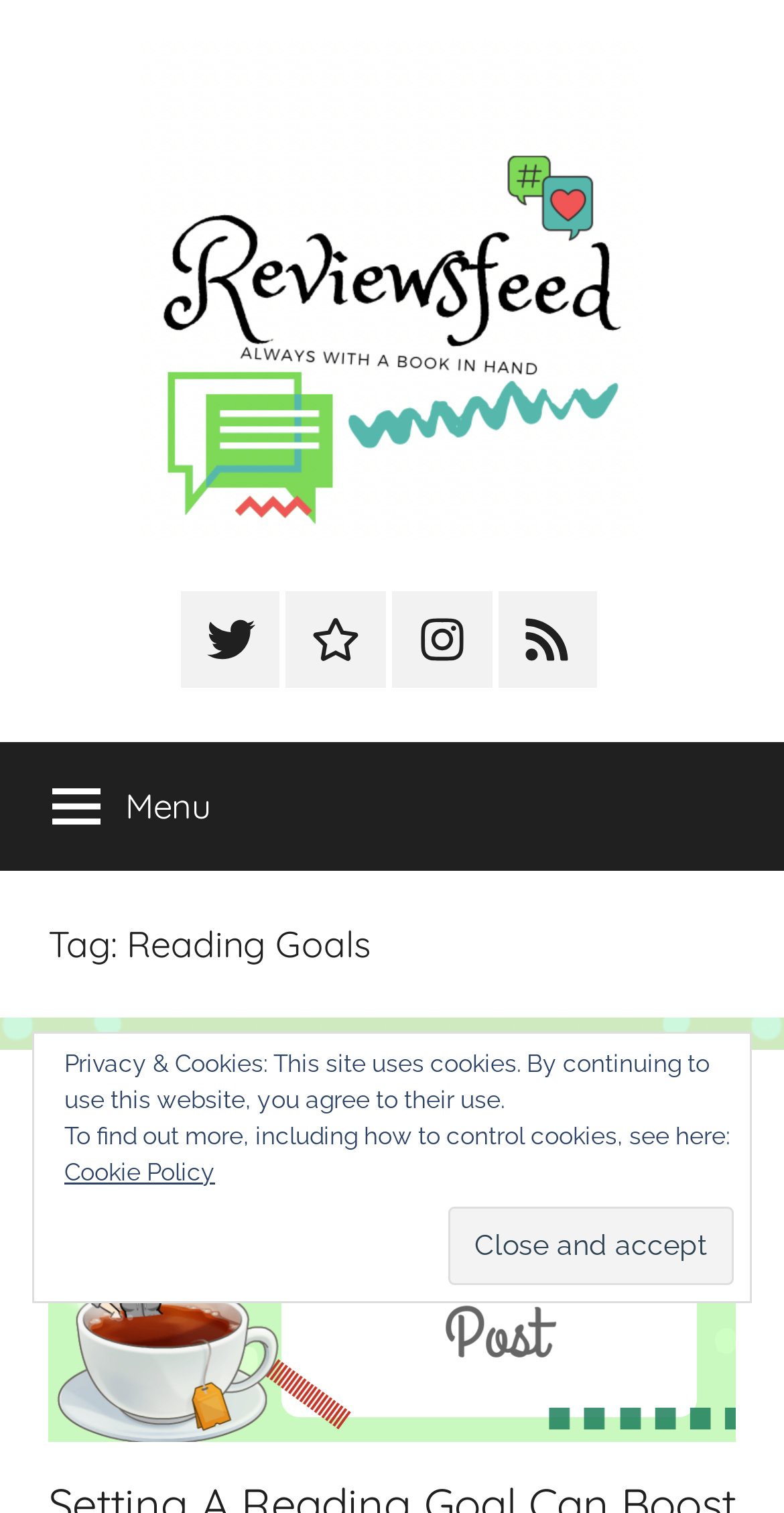Select the bounding box coordinates of the element I need to click to carry out the following instruction: "Click on ReviewsFeed logo".

[0.179, 0.027, 0.821, 0.359]